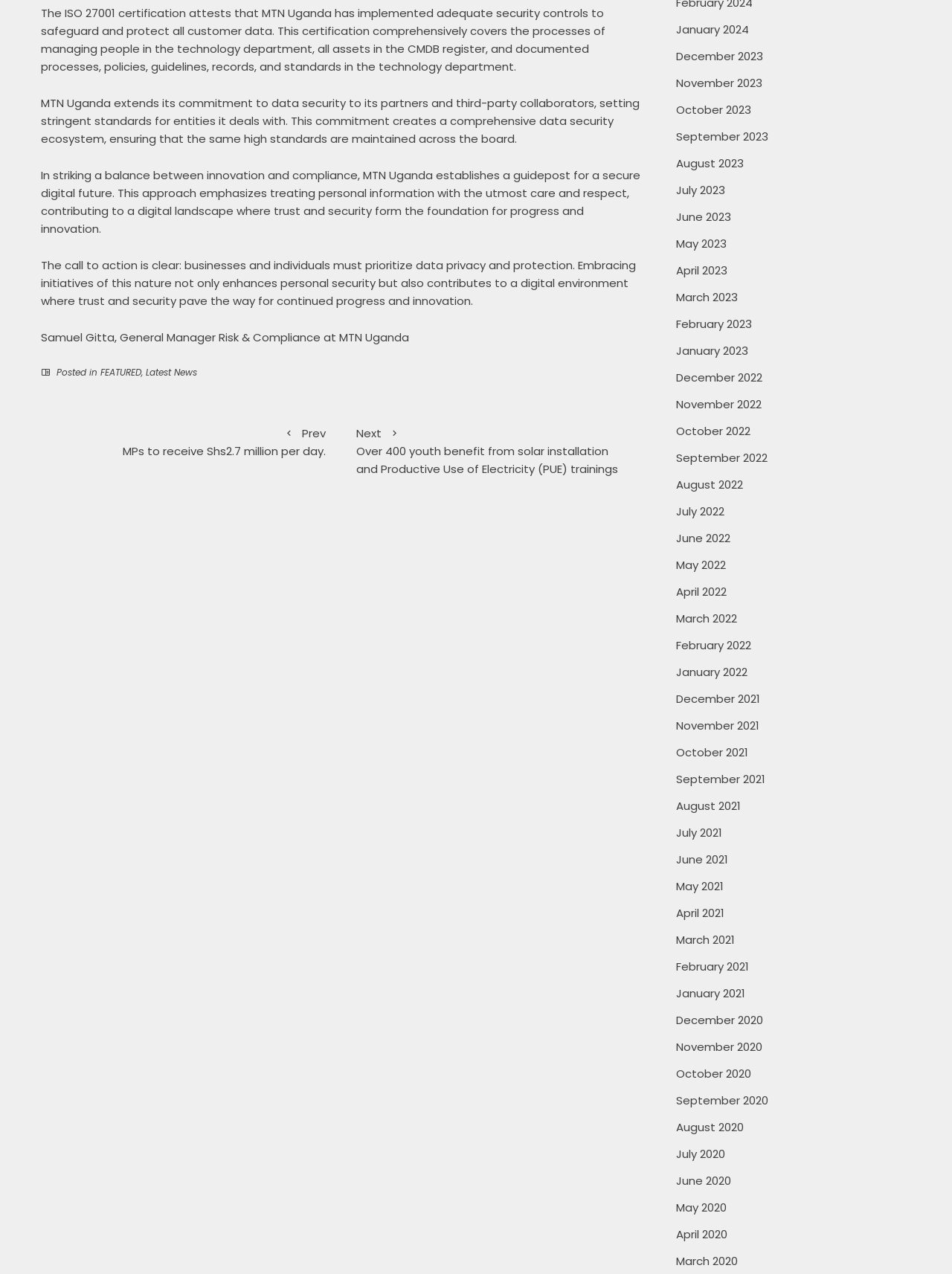Who is the General Manager Risk & Compliance at MTN Uganda?
Please respond to the question with a detailed and well-explained answer.

The webpage mentions that Samuel Gitta is the General Manager Risk & Compliance at MTN Uganda.